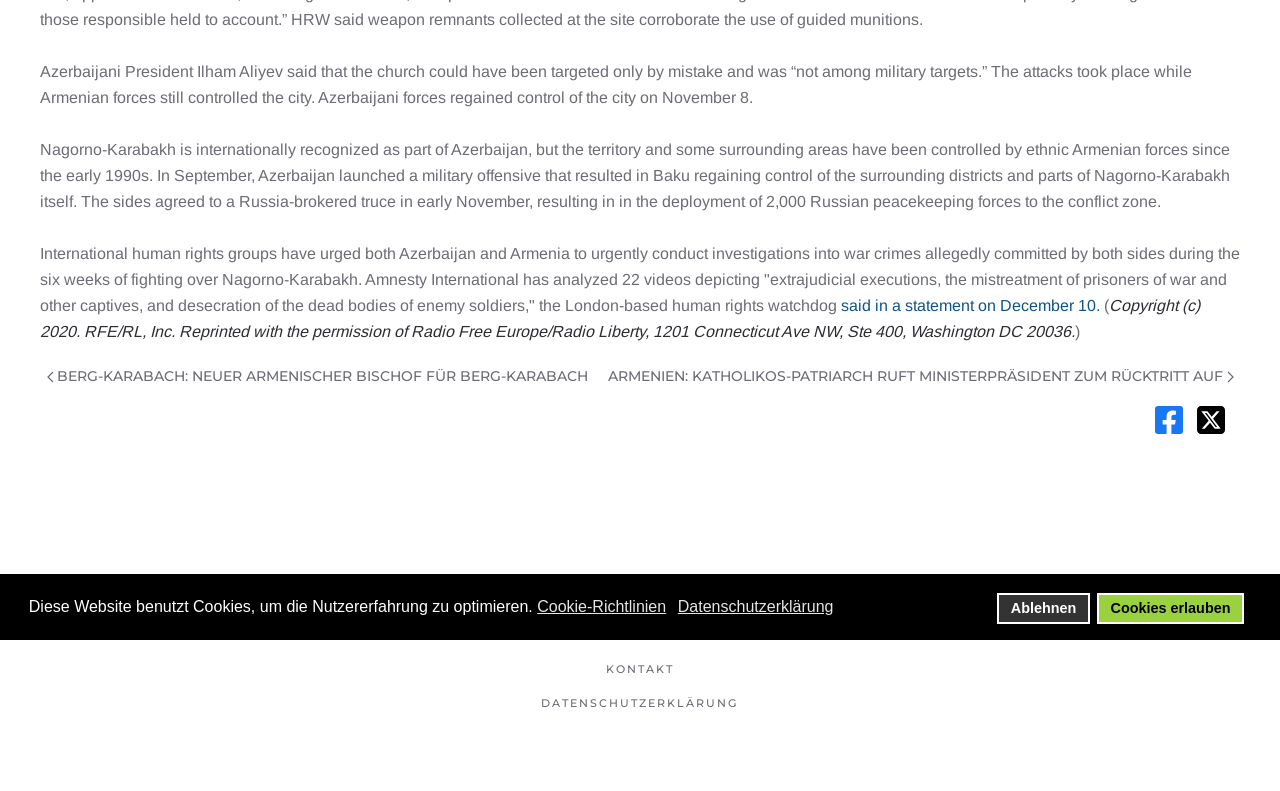Determine the bounding box for the HTML element described here: "Cookies erlauben". The coordinates should be given as [left, top, right, bottom] with each number being a float between 0 and 1.

[0.857, 0.749, 0.972, 0.789]